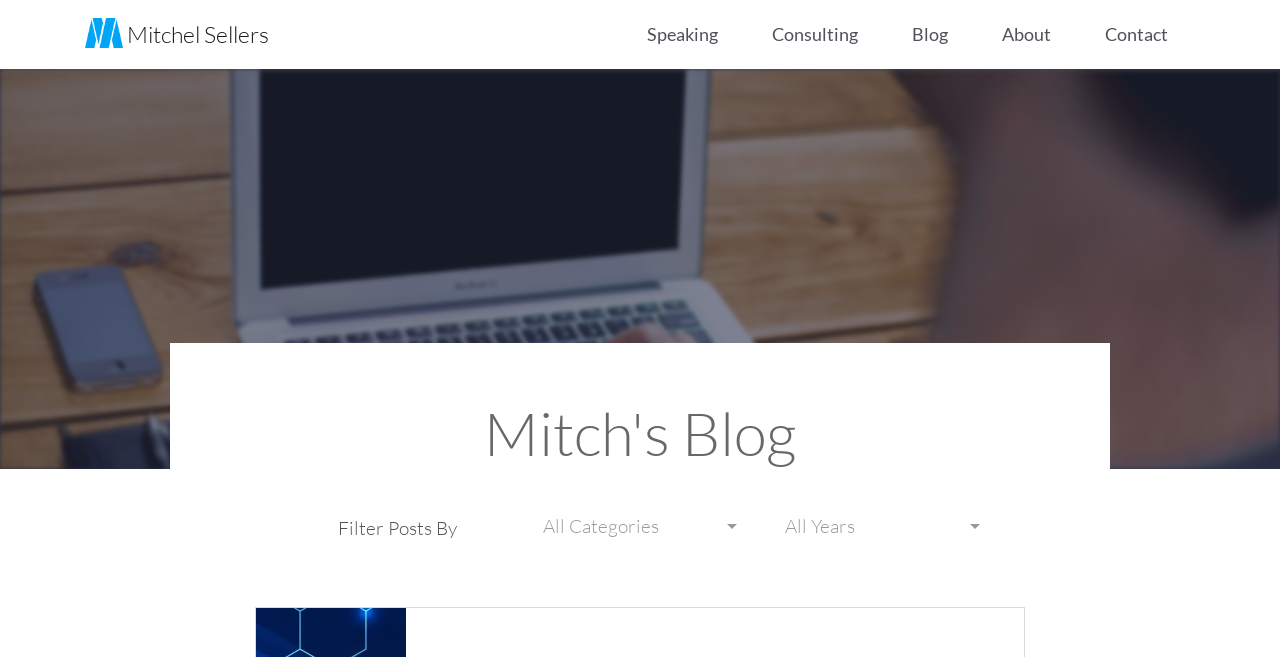Please answer the following question using a single word or phrase: How many main navigation links are there?

5